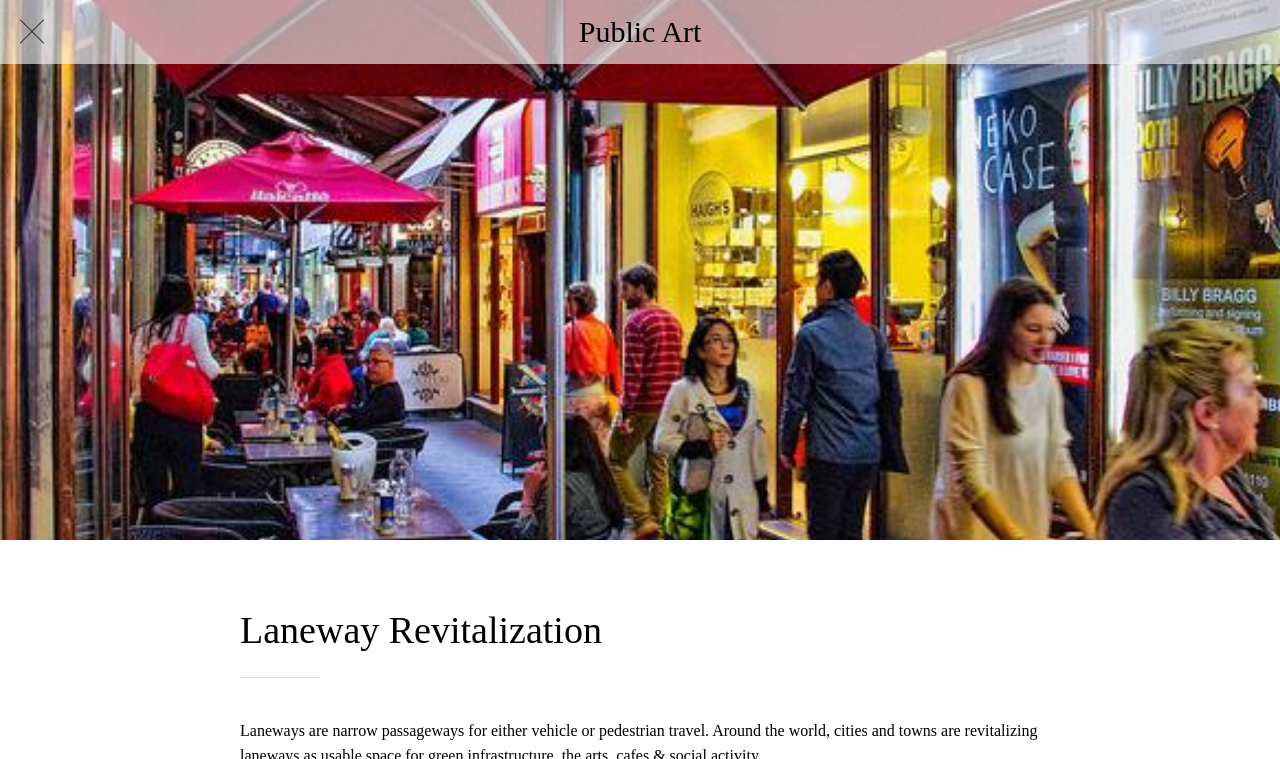Identify the bounding box for the UI element that is described as follows: "Public Art".

[0.0, 0.0, 1.0, 0.084]